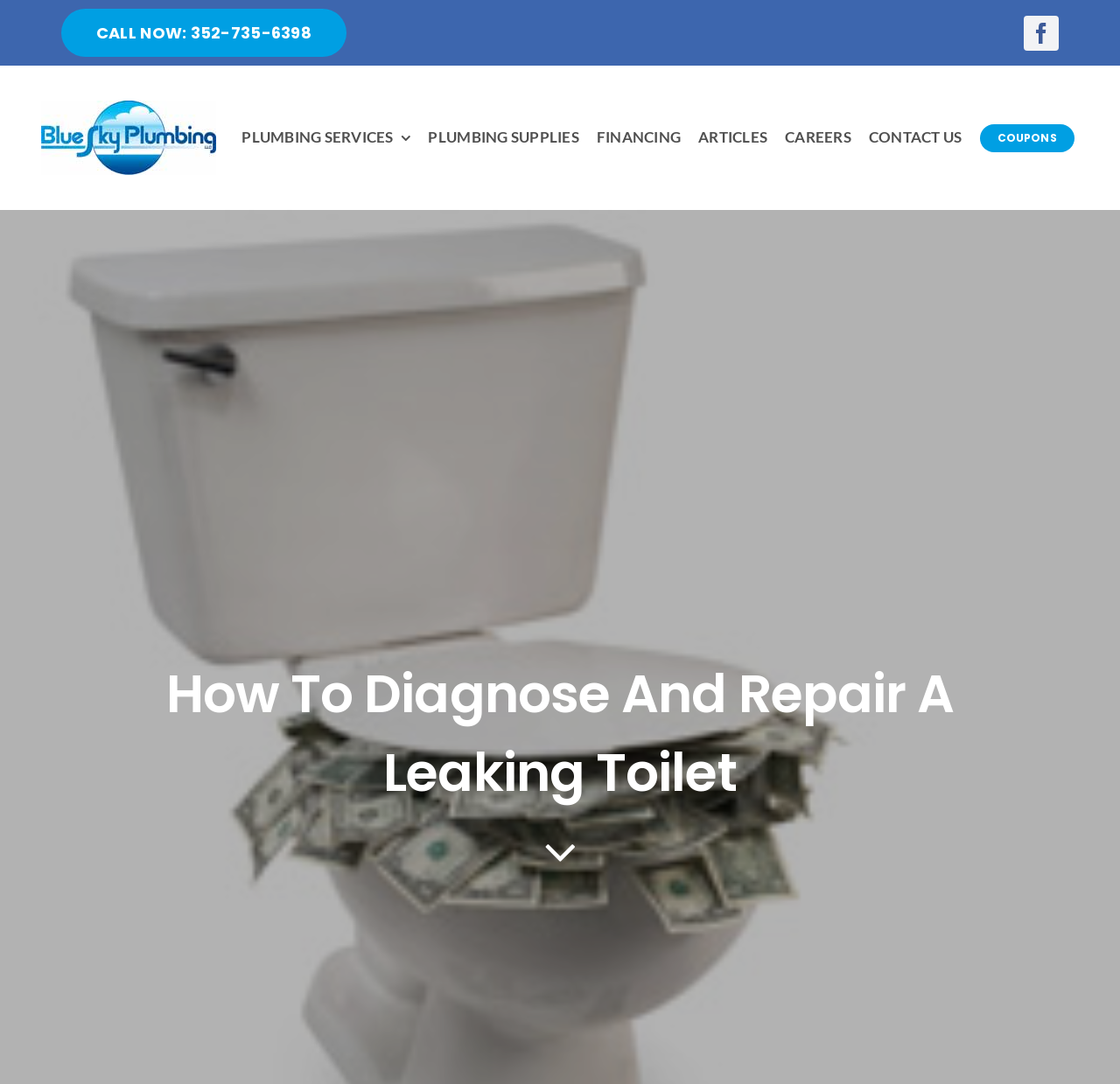Provide a single word or phrase answer to the question: 
What is the purpose of the link at the bottom of the page?

Link to article